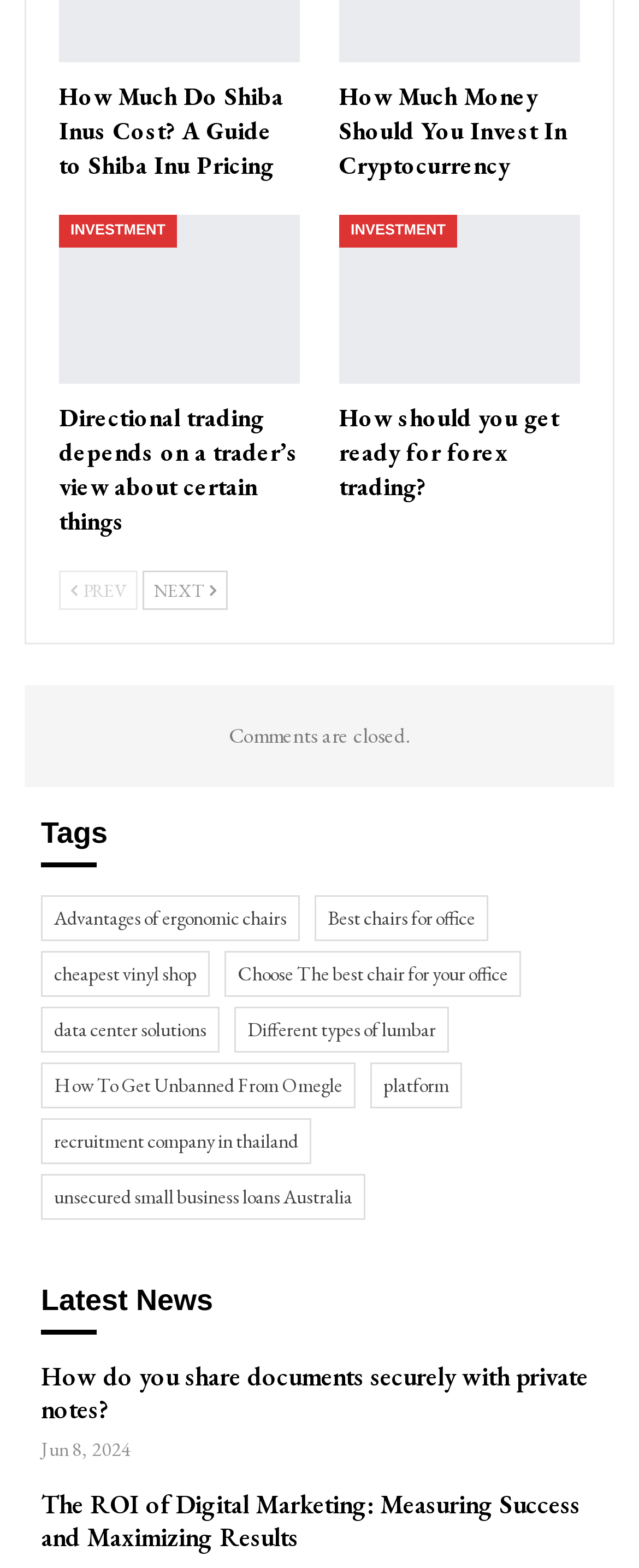Can you specify the bounding box coordinates for the region that should be clicked to fulfill this instruction: "Click on 'How Much Do Shiba Inus Cost? A Guide to Shiba Inu Pricing'".

[0.092, 0.052, 0.444, 0.116]